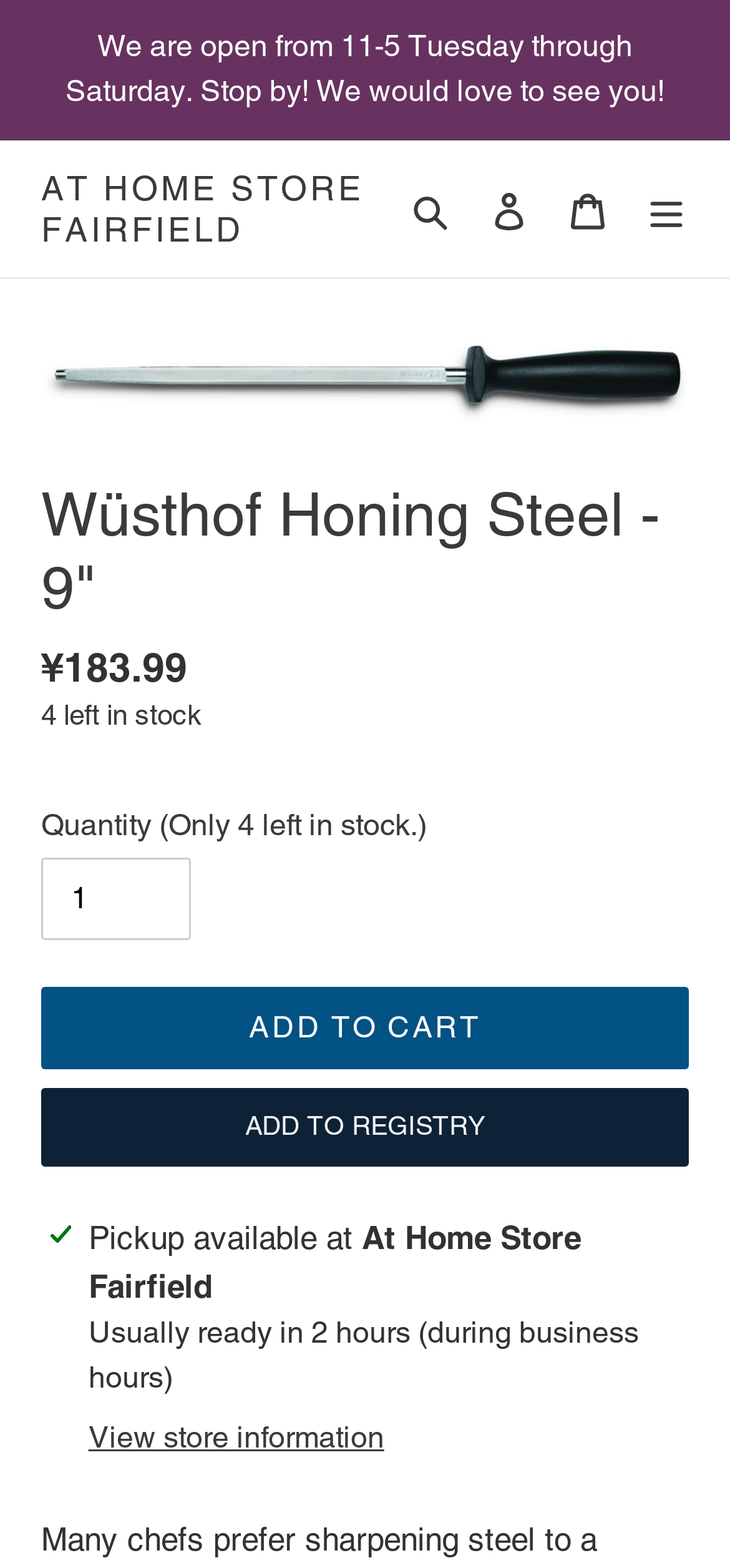What is the minimum quantity that can be added to cart?
Please answer the question with as much detail and depth as you can.

The minimum quantity that can be added to cart can be found in the spinbutton section, where it is stated as 'valuemin: 1'.